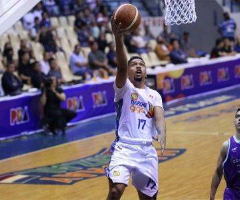Offer an in-depth caption of the image, mentioning all notable aspects.

In this dynamic basketball scene, a player wearing jersey number 17 makes a powerful drive toward the basket, preparing to score. The image captures the intensity of the moment, showcasing the player's determination and skill as he goes for a layup. In the background, a rival player attempts to defend, adding to the high-pressure atmosphere of the game. The setting appears to be a professional match, likely within the Philippine Basketball Association (PBA), given the context of the associated articles discussing teams and players, including TNT and Converge. The venue is filled with spectators, emphasizing the excitement of the league and the competitive spirit on display.